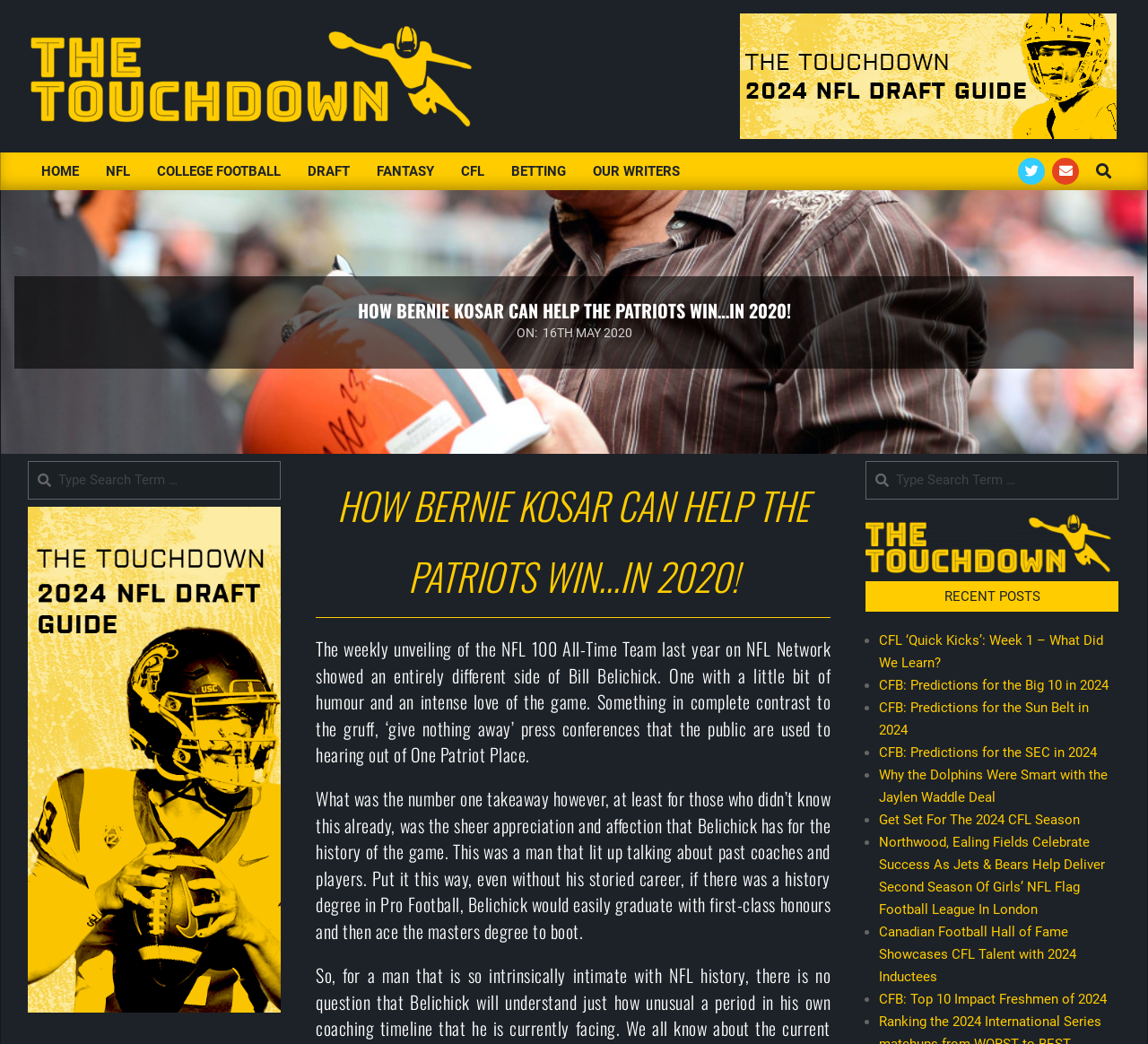What is the date of the article?
Use the screenshot to answer the question with a single word or phrase.

May 16, 2020